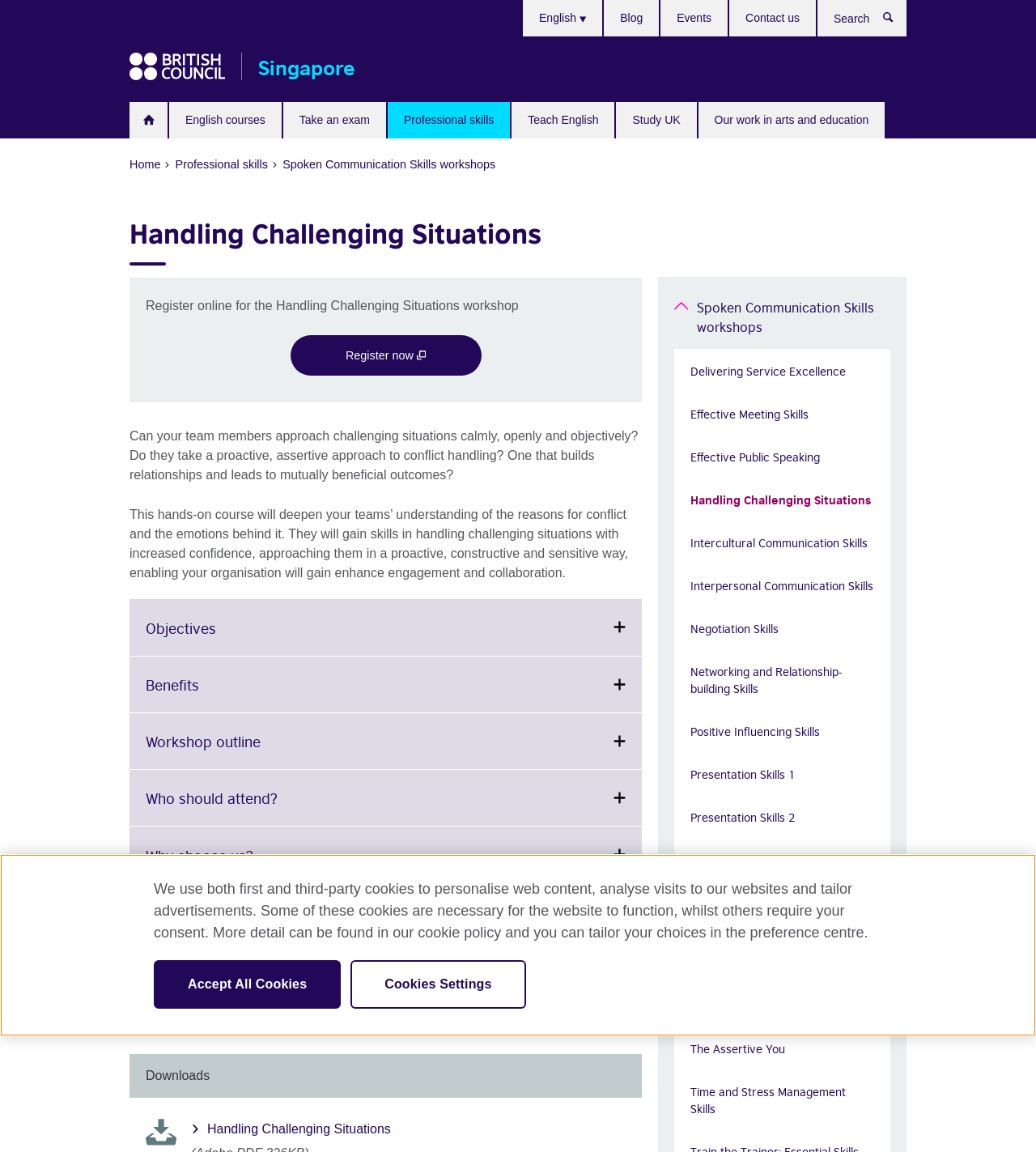Find the bounding box coordinates of the clickable element required to execute the following instruction: "Click the 'Home' link". Provide the coordinates as four float numbers between 0 and 1, i.e., [left, top, right, bottom].

[0.125, 0.089, 0.162, 0.12]